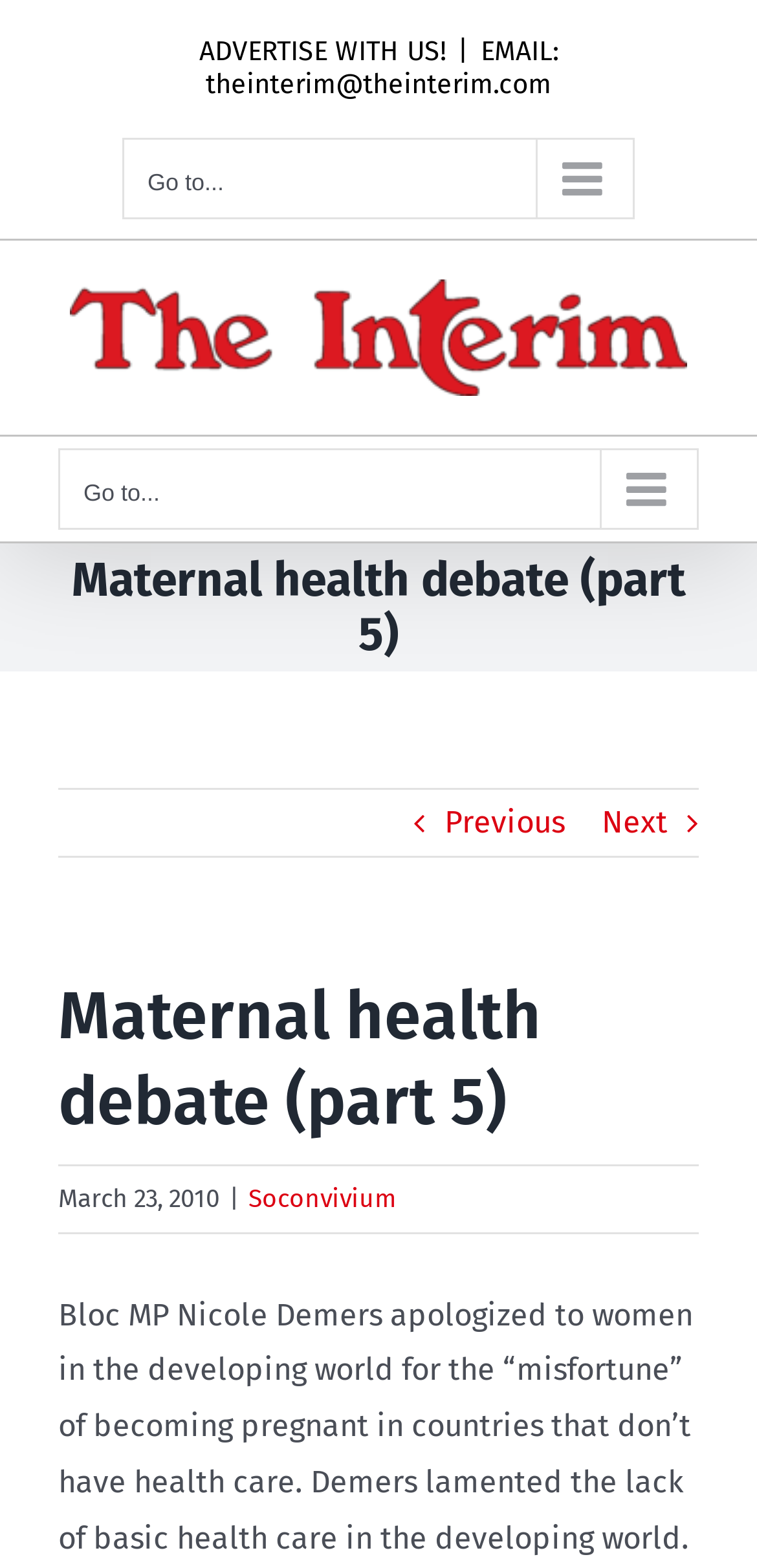Provide a brief response to the question below using a single word or phrase: 
What is the category of the article?

Soconvivium